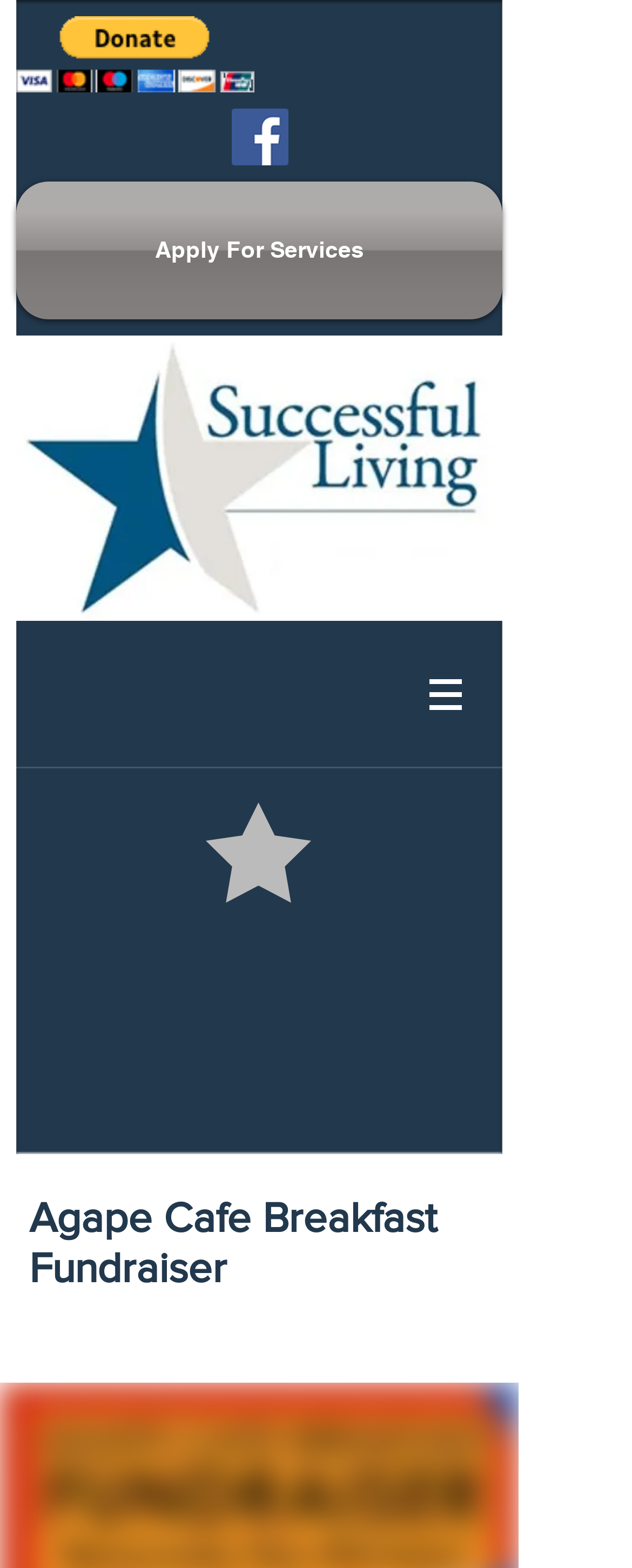Use a single word or phrase to answer the question:
What is the name of the café?

Agape Café